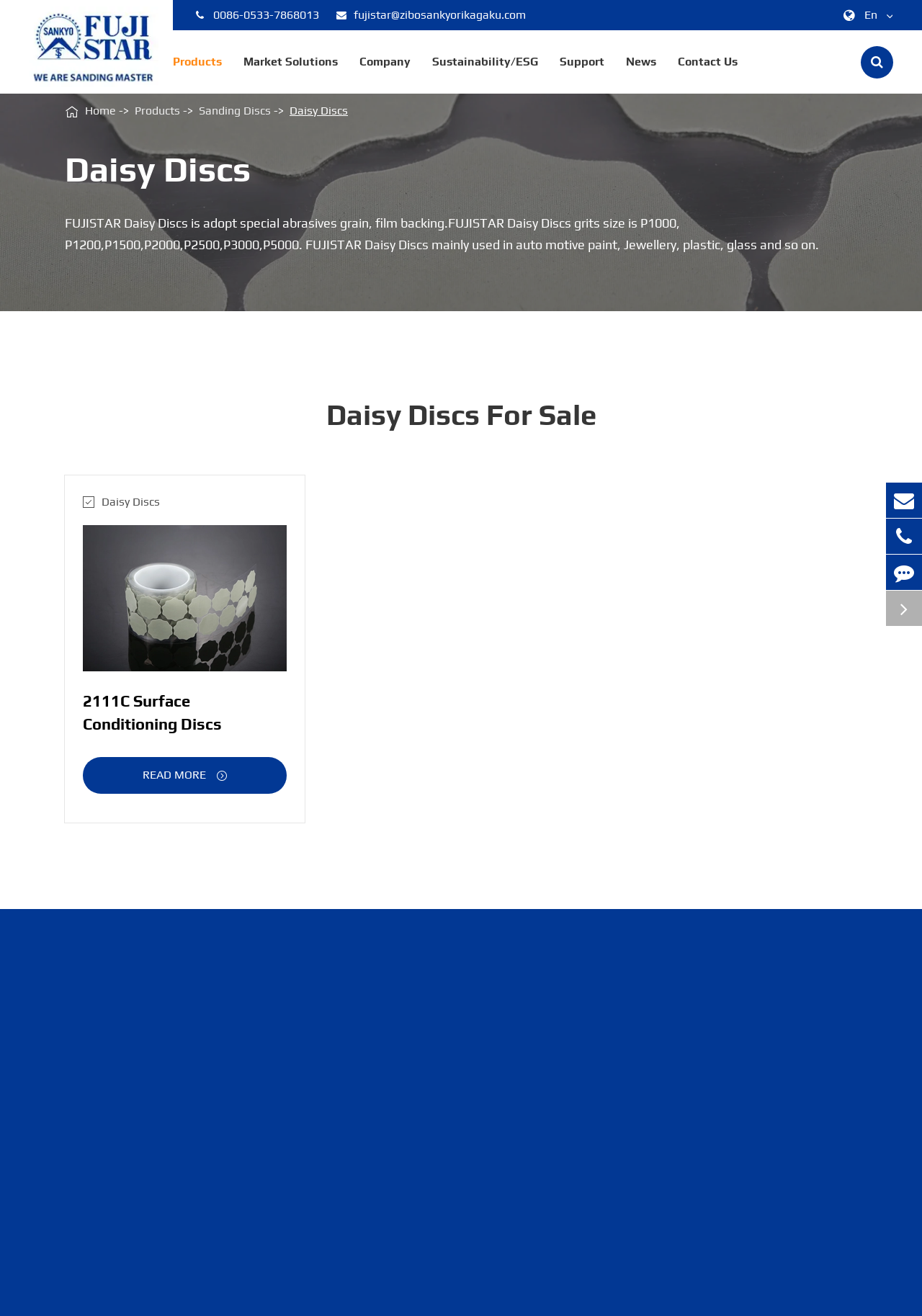What is the company name of the website?
From the image, provide a succinct answer in one word or a short phrase.

FUJISTAR